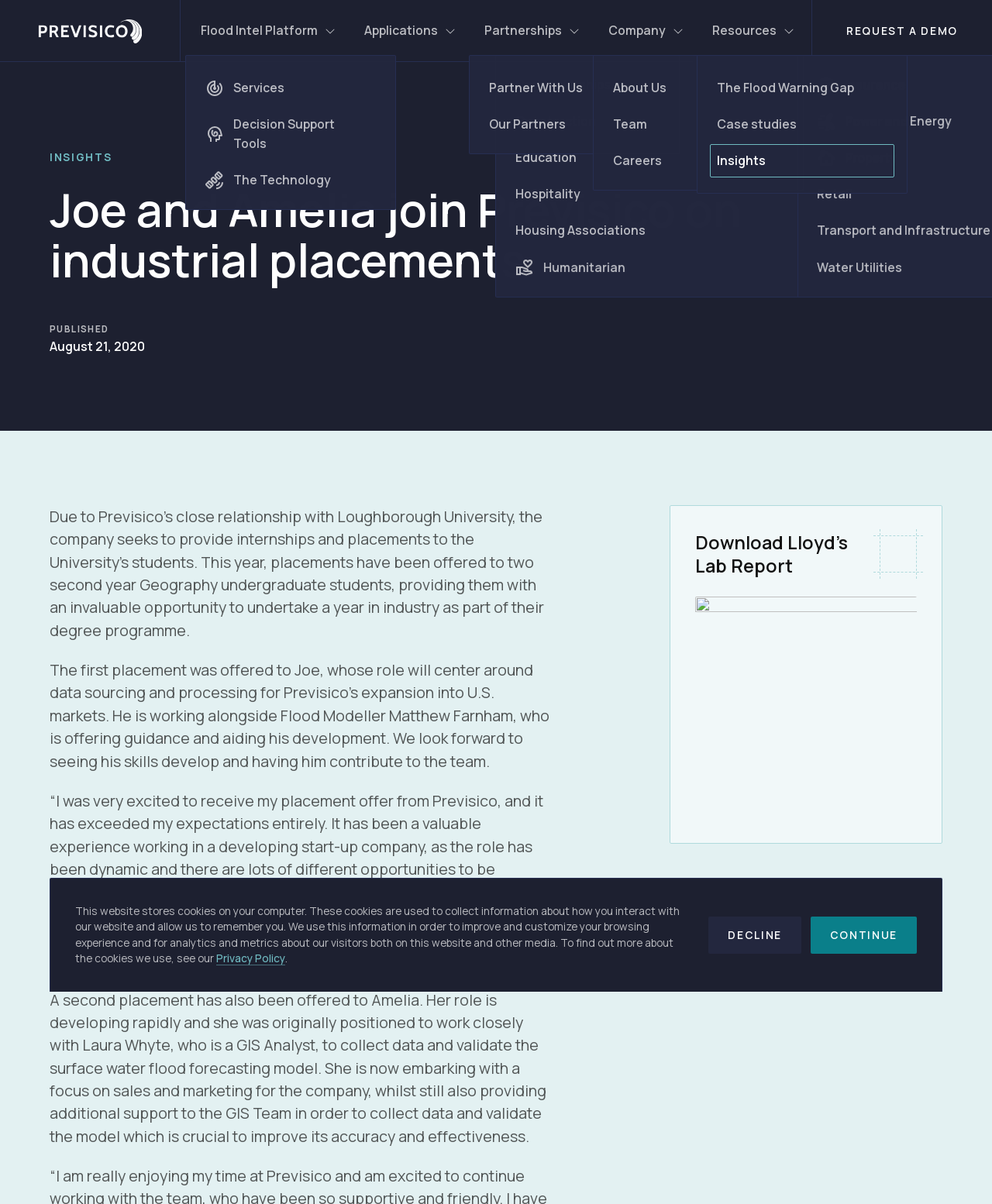Specify the bounding box coordinates of the area to click in order to execute this command: 'Switch to China region'. The coordinates should consist of four float numbers ranging from 0 to 1, and should be formatted as [left, top, right, bottom].

None